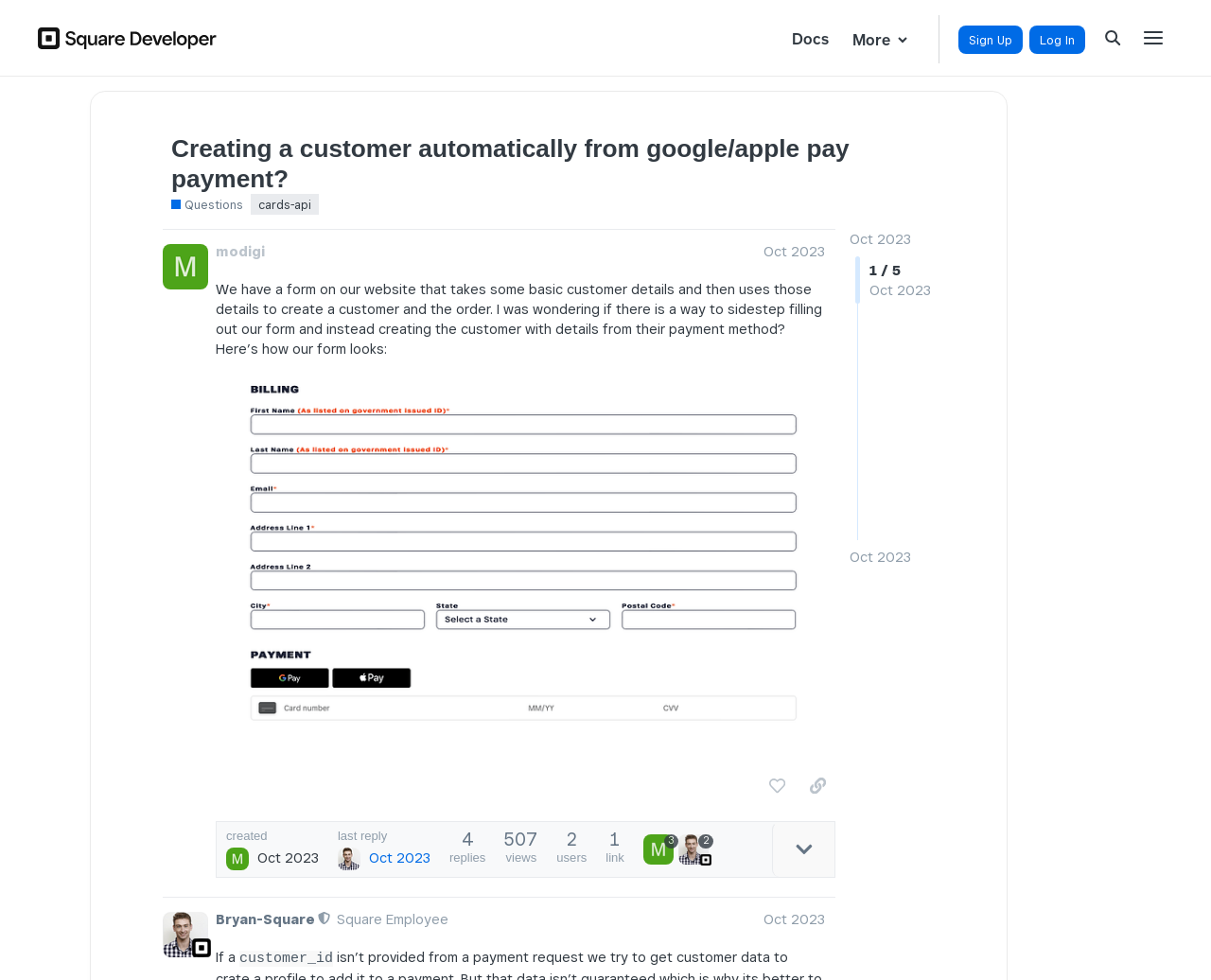Create a detailed summary of the webpage's content and design.

This webpage is a forum discussion page on the Square Developer Forums. At the top, there is a header section with a logo and several links, including "Docs", "Developer Homepage", "API reference", "Discord", "Twitter", and "Support". On the right side of the header, there are buttons for "Sign Up", "Log In", and "Search".

Below the header, there is a heading that reads "Creating a customer automatically from google/apple pay payment?" followed by a link to the question and a description of the question category. There is also a list of tags, including "cards-api", and a link to the post date, "Oct 2023".

The main content of the page is a post by a user named "modigi" with a heading that includes the user's name and the post date. The post contains a block of text describing a form on their website that takes customer details and creates a customer and order, and asks if it's possible to sidestep filling out the form and create the customer with details from their payment method. Below the text, there is an image link.

Below the post, there are several buttons, including "like this post", "copy a link to this post to clipboard", and a button with an image. There is also a section showing the post's creation date and time, and a link to the last reply with the date and time of the reply.

On the right side of the page, there are several statistics, including the number of replies, views, users, and a link to the post. There are also several links to other posts, including one with a rating of "3" and another with a rating of "2 squares".

At the bottom of the page, there is a response from a moderator named "Bryan-Square" with a heading that includes their name, title, and post date. The response contains a block of text starting with "If a customer_id".